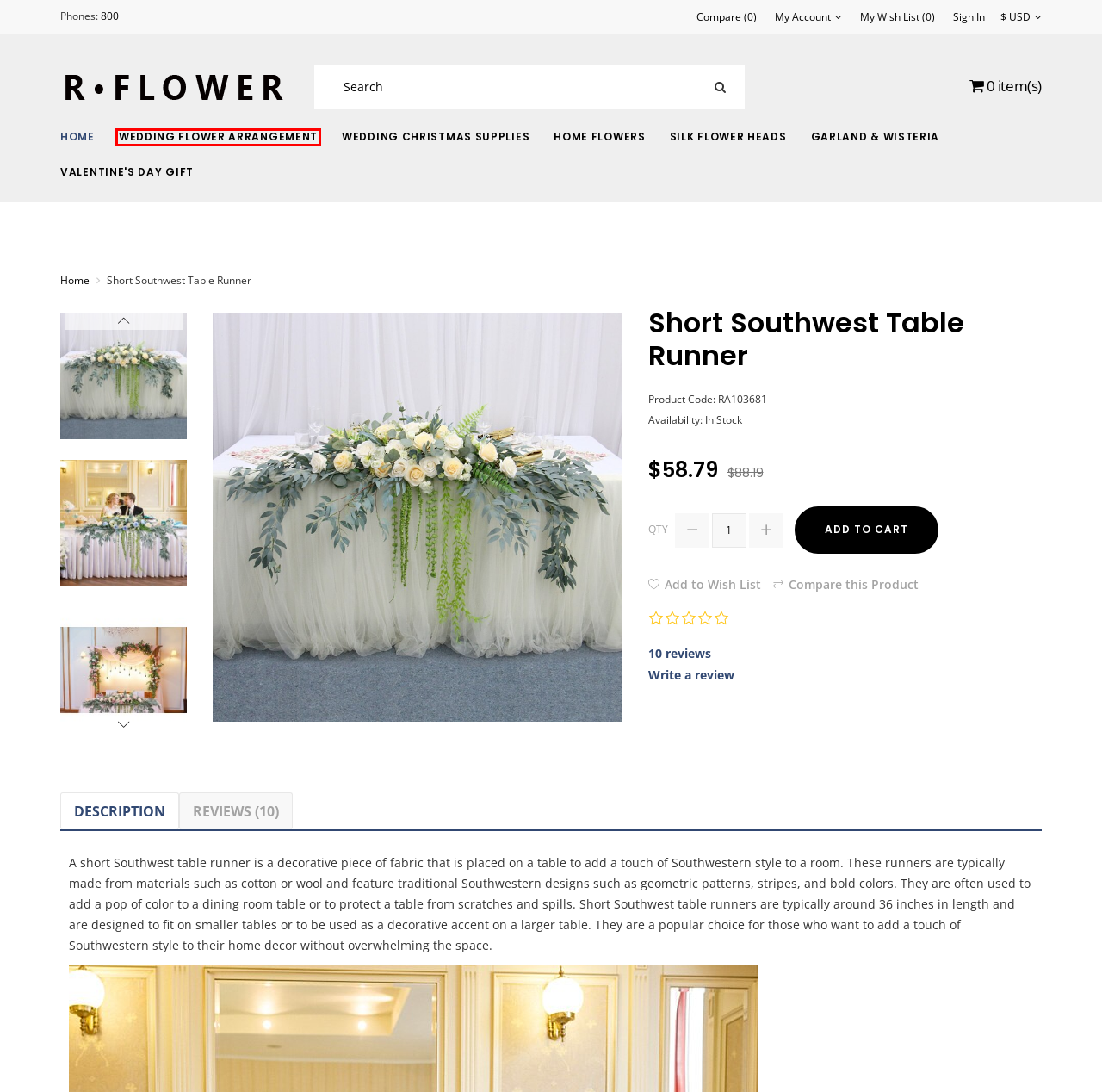Look at the screenshot of the webpage and find the element within the red bounding box. Choose the webpage description that best fits the new webpage that will appear after clicking the element. Here are the candidates:
A. Home Flowers
B. Valentine's Day Gift
C. Wedding Flower Arrangement
D. Garland & Wisteria
E. Account Login
F. Artificial Flower Decoration Mall  - Rayacosta
G. Product Comparison
H. Wedding Christmas Supplies

C